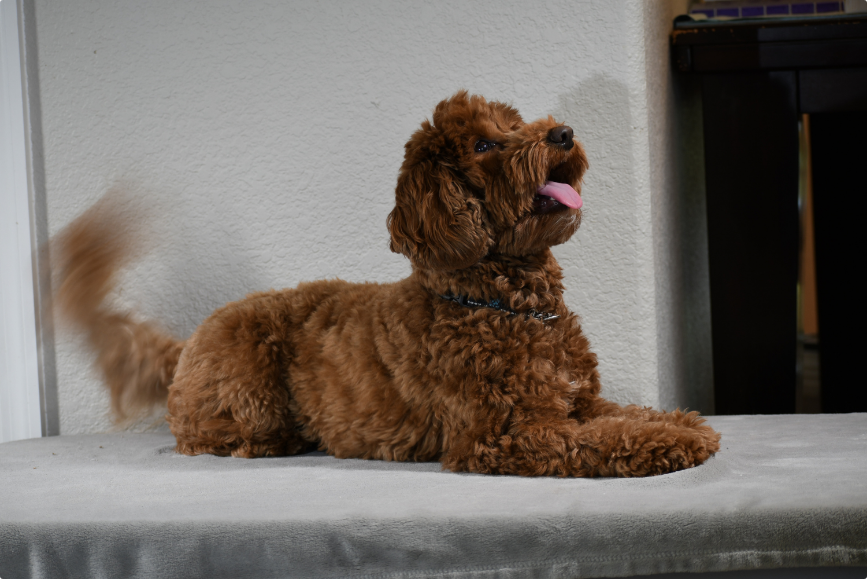What is the dog's tongue doing?
Based on the screenshot, provide a one-word or short-phrase response.

Out